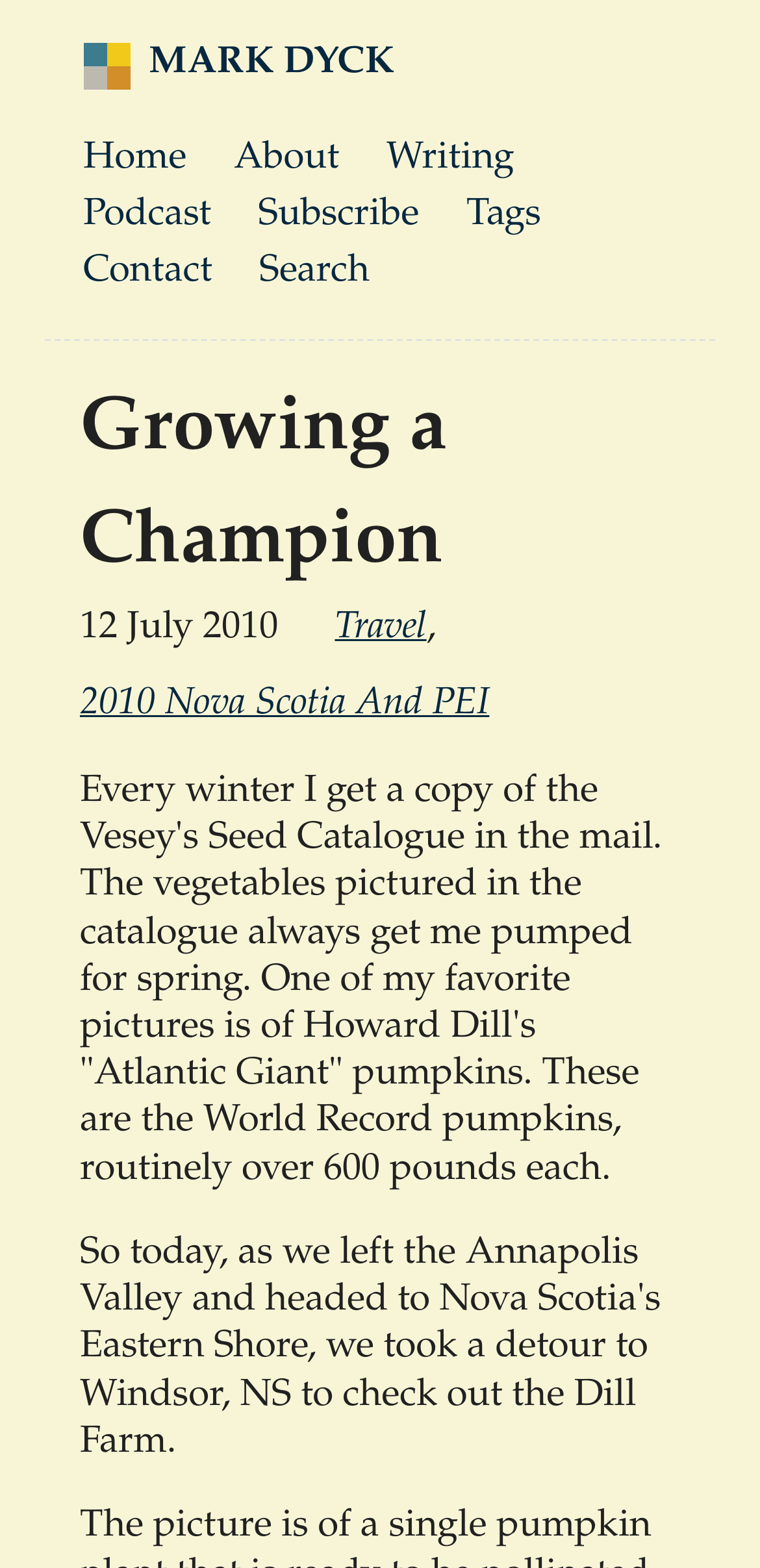What is the name of the website owner?
Answer the question with a single word or phrase by looking at the picture.

Mark Dyck